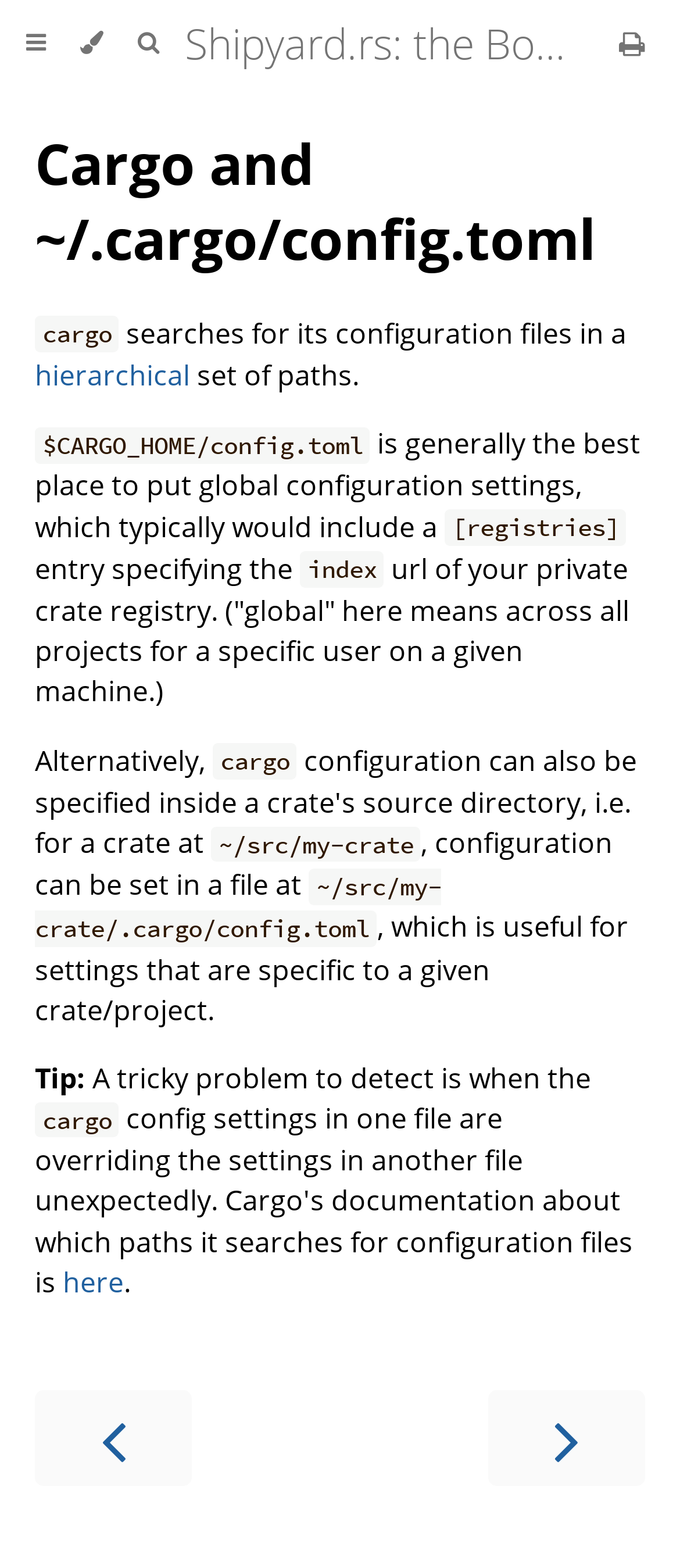Examine the image and give a thorough answer to the following question:
Where is the configuration file for Cargo typically located?

According to the text on the webpage, 'Cargo searches for its configuration files in a hierarchical set of paths.' and '$CARGO_HOME/config.toml is generally the best place to put global configuration settings'. This implies that the configuration file for Cargo is typically located at $CARGO_HOME/config.toml.